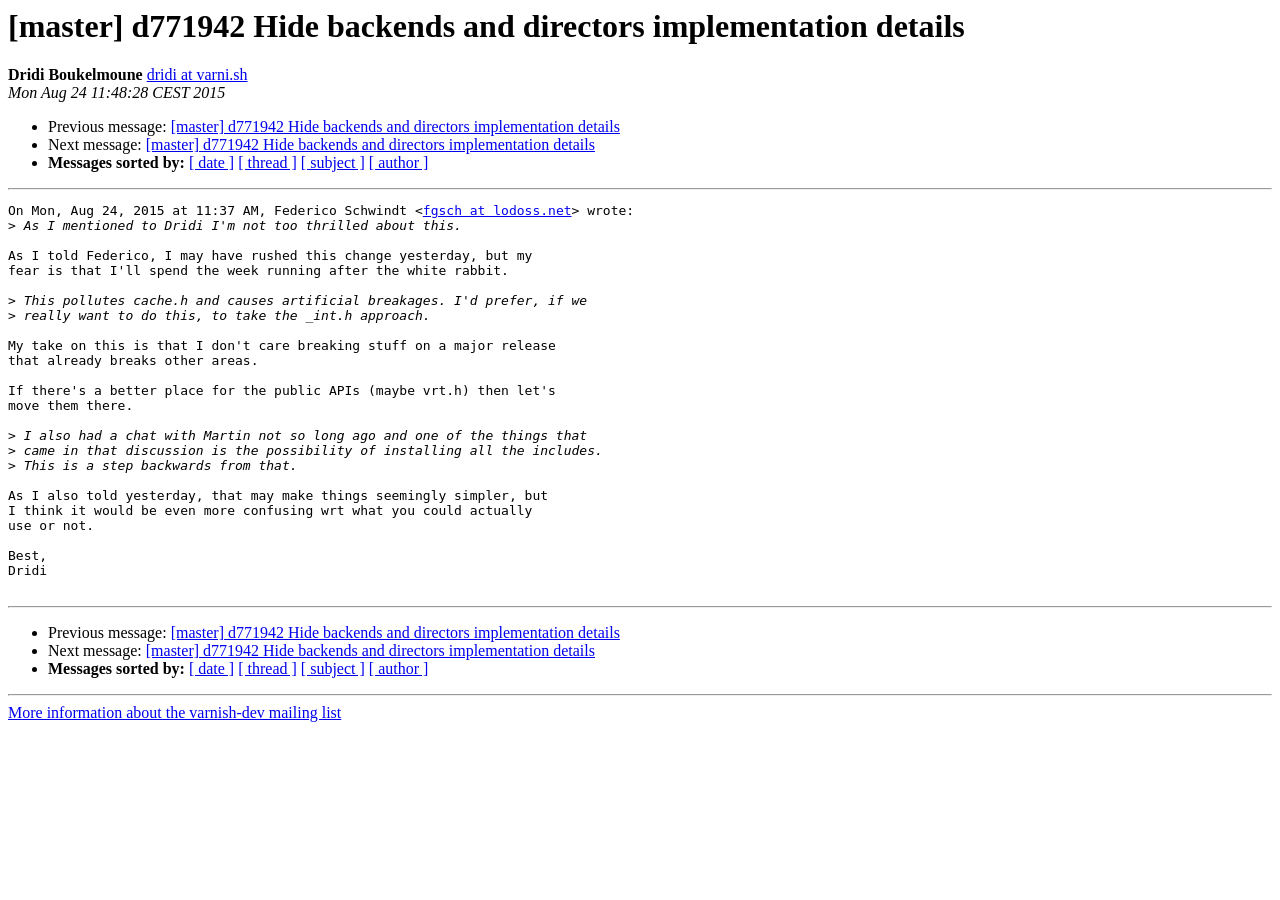Refer to the image and provide a thorough answer to this question:
What is the subject of the message?

The subject of the message can be found in the links that say 'Previous message:' and 'Next message:', which point to the same subject, '[master] d771942 Hide backends and directors implementation details'.